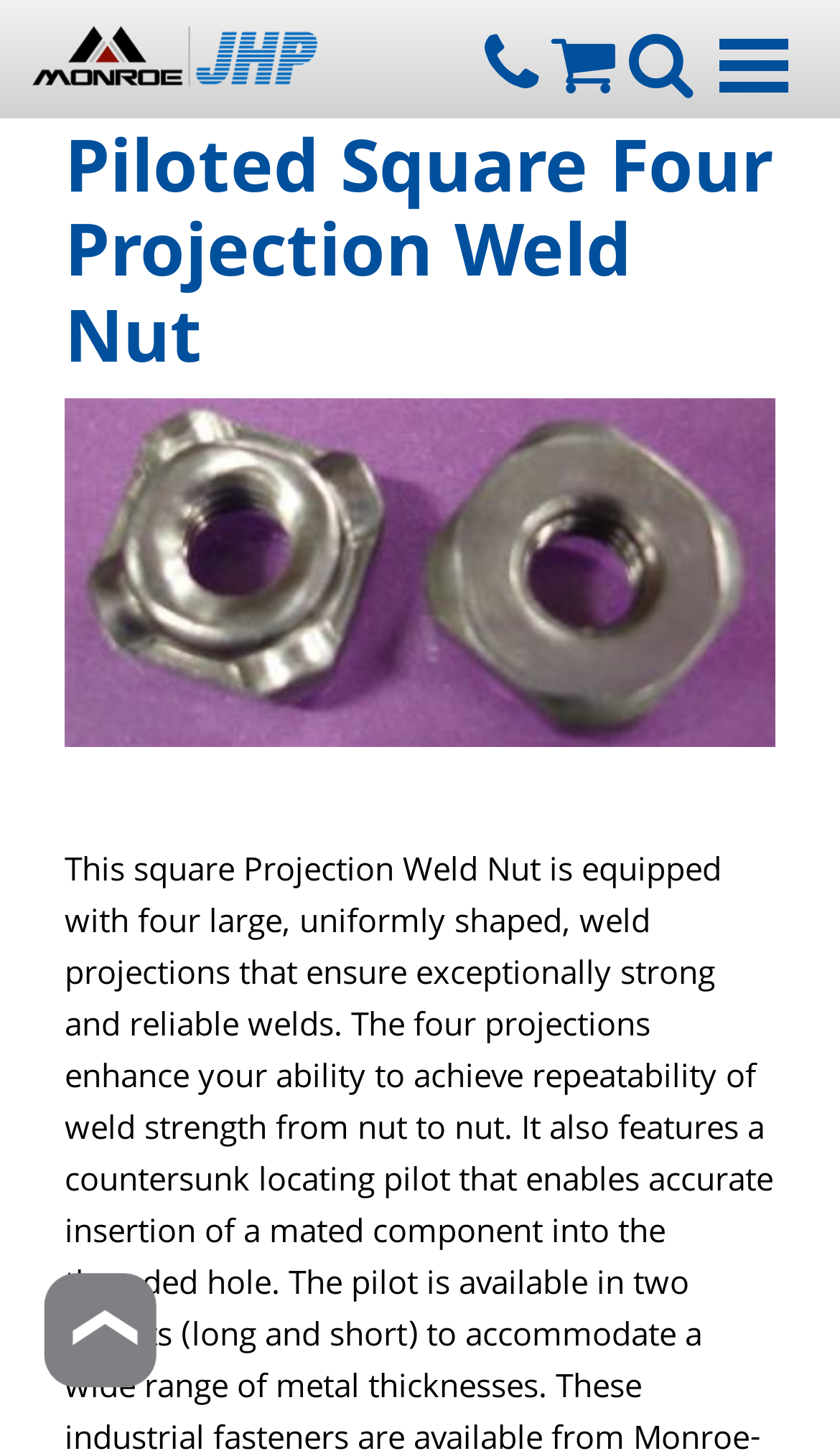Describe all significant elements and features of the webpage.

The webpage is about a specific product, the Piloted Square 4-Projection Weld Nut. At the top, there is a link with an accompanying image, both of which have the same text as the product name. Below this, there is a table with four cells, each containing a link with a different icon: a heart, a tag, a cart, and an empty cell. 

The main content of the page is a heading that reads "Piloted Square Four Projection Weld Nut", which is centered near the top of the page. Below this heading, there is a section of text that provides more information about the product, including a link to "JP20-JPDEK" with an accompanying image. 

At the bottom left of the page, there is a button with a right arrow symbol.